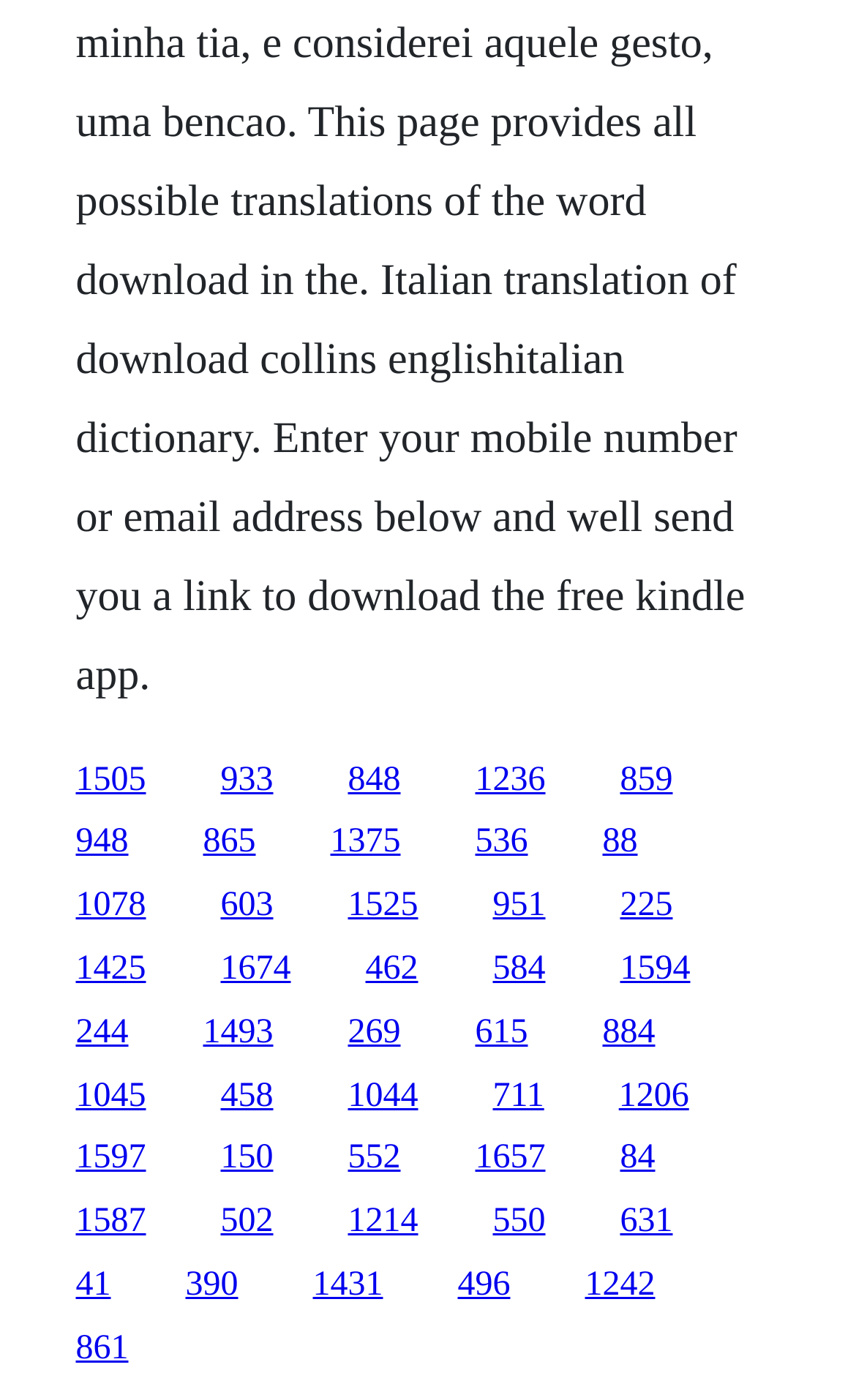What is the vertical position of the first link?
Refer to the image and respond with a one-word or short-phrase answer.

0.543